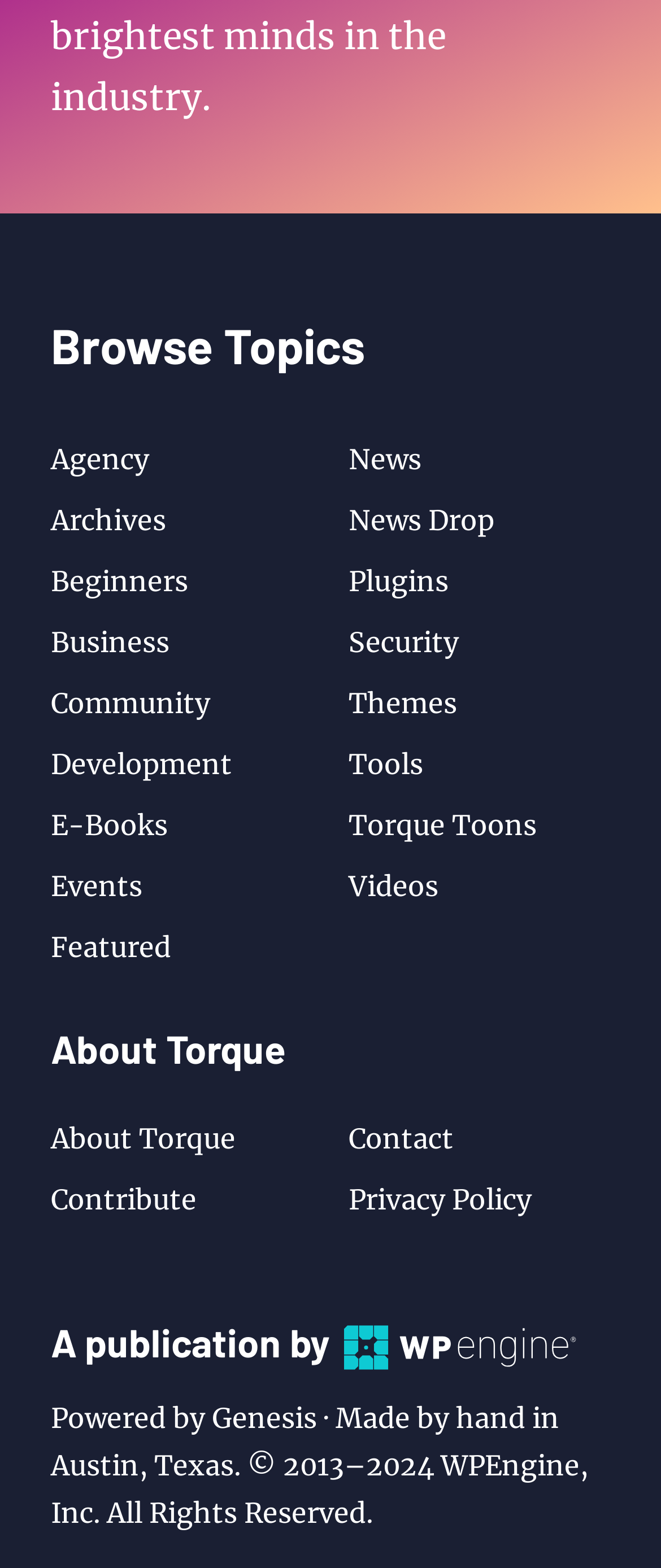What is the name of the company that publishes Torque?
Utilize the information in the image to give a detailed answer to the question.

The information about the publisher of Torque can be found at the bottom of the webpage, where it says 'A Publication by WP Engine'.